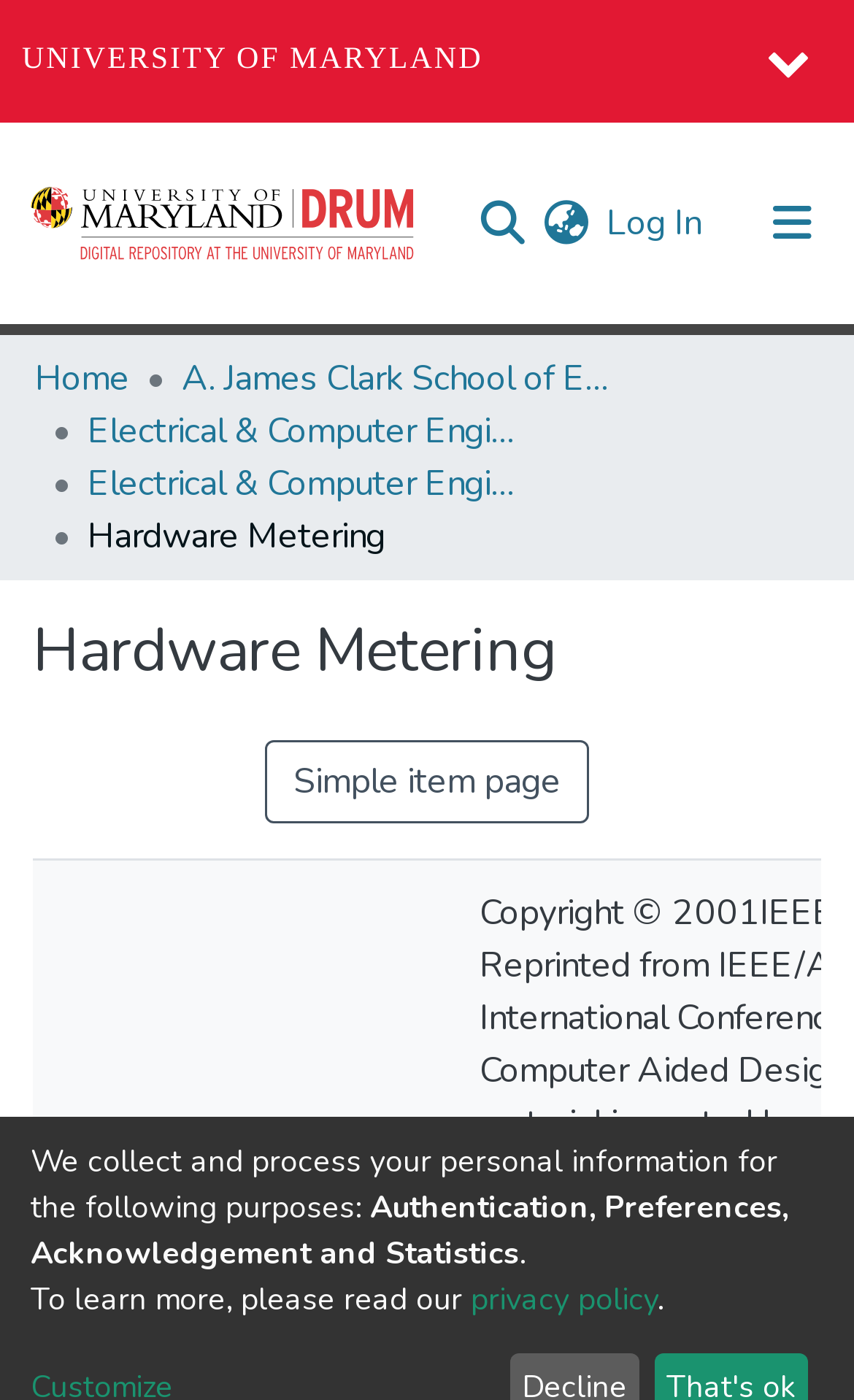Show me the bounding box coordinates of the clickable region to achieve the task as per the instruction: "Click the university logo".

[0.026, 0.015, 0.565, 0.074]